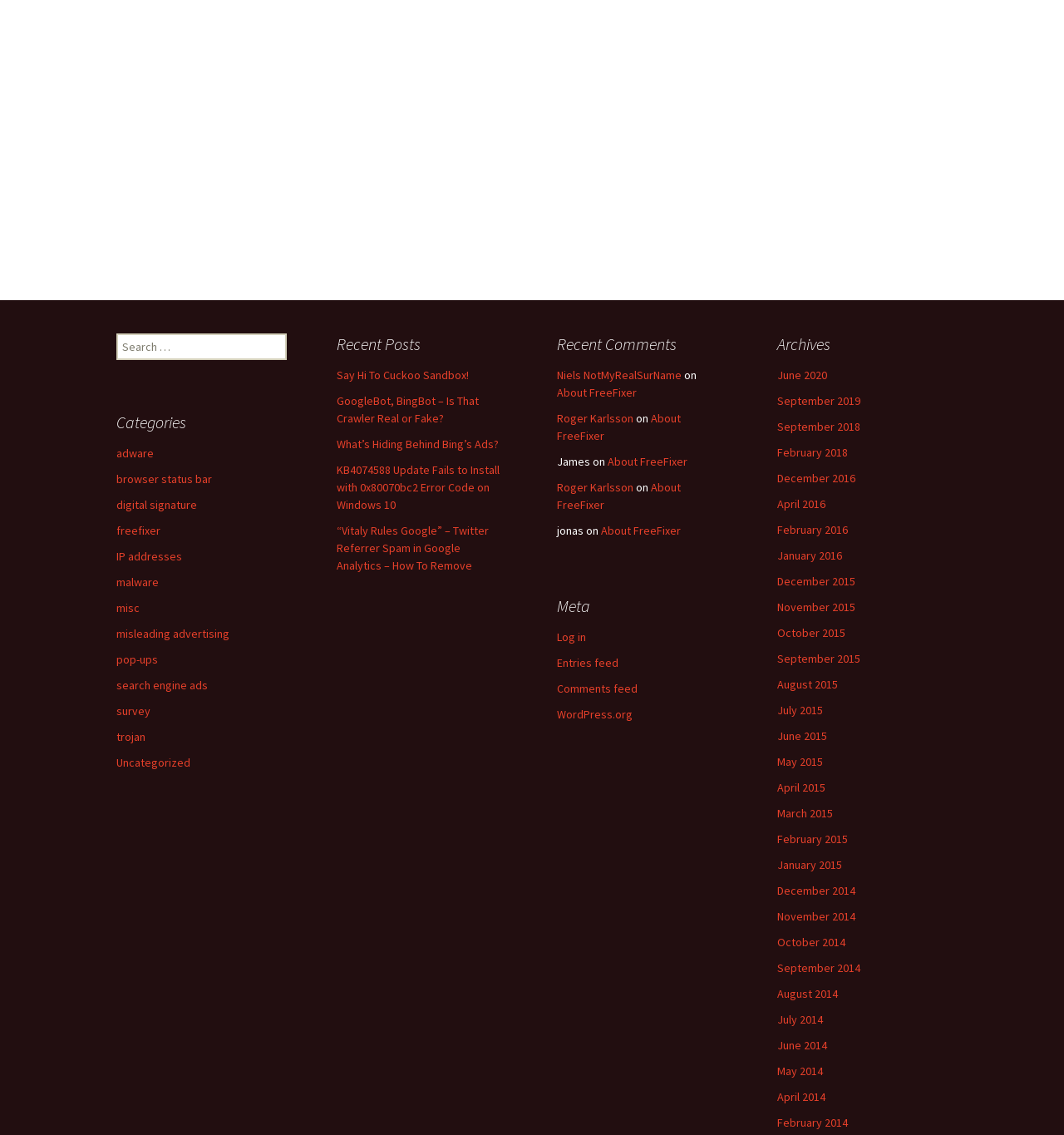What is the category of the post 'Say Hi To Cuckoo Sandbox!'? Examine the screenshot and reply using just one word or a brief phrase.

Uncategorized